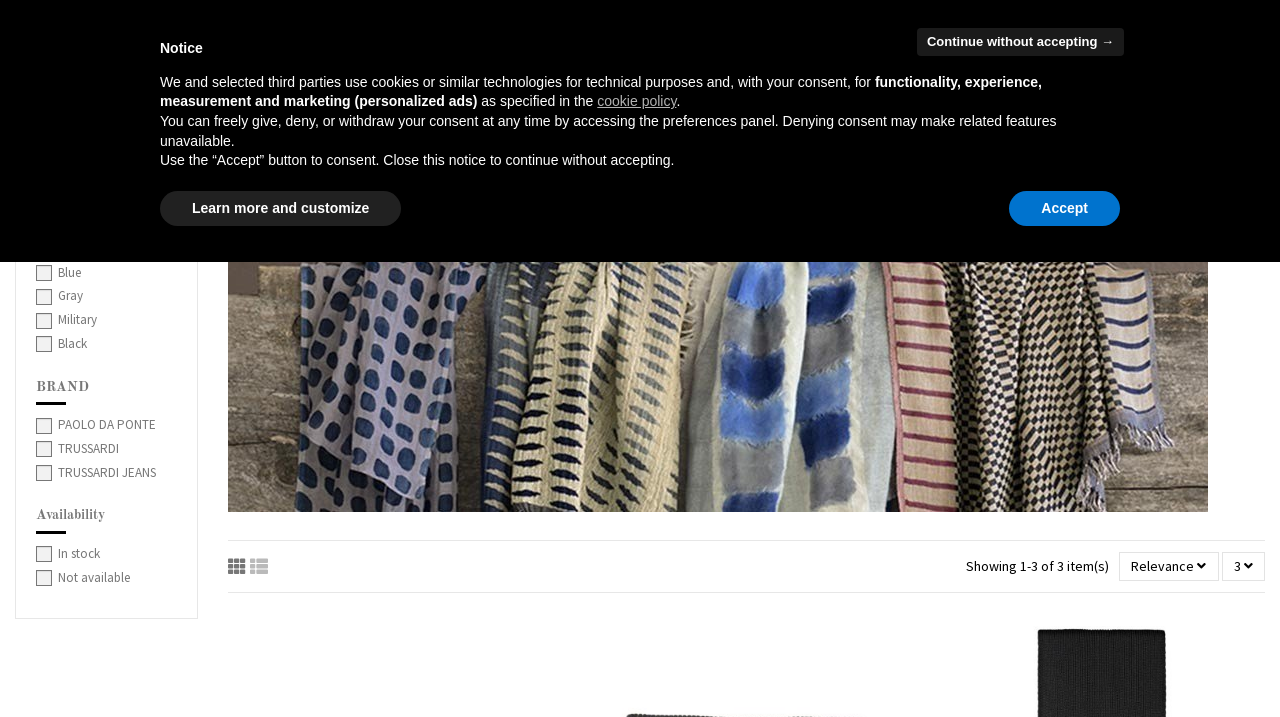Using the element description: "Shop By Brand", determine the bounding box coordinates for the specified UI element. The coordinates should be four float numbers between 0 and 1, [left, top, right, bottom].

[0.429, 0.175, 0.522, 0.238]